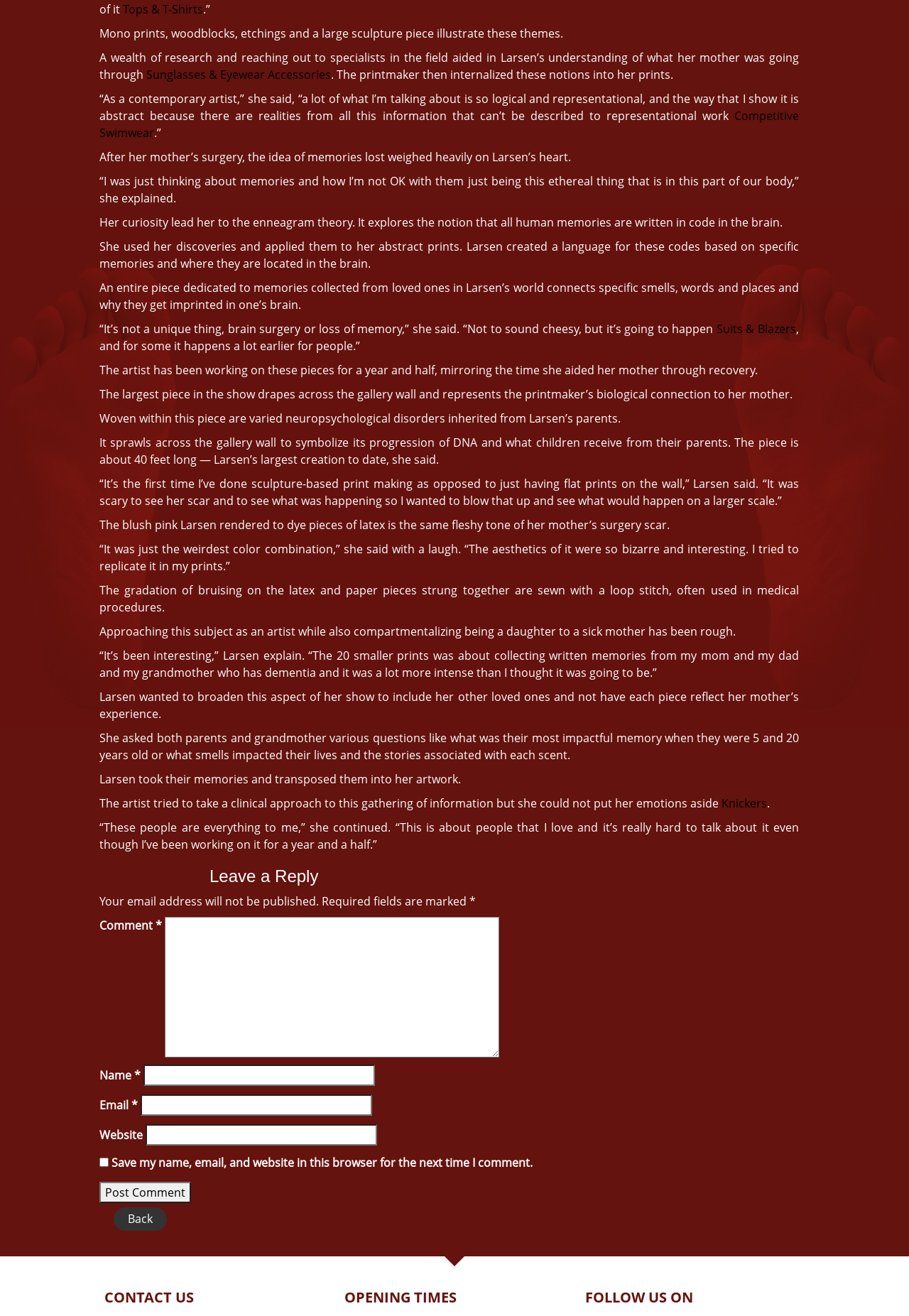For the given element description parent_node: Email * aria-describedby="email-notes" name="email", determine the bounding box coordinates of the UI element. The coordinates should follow the format (top-left x, top-left y, bottom-right x, bottom-right y) and be within the range of 0 to 1.

[0.155, 0.832, 0.409, 0.848]